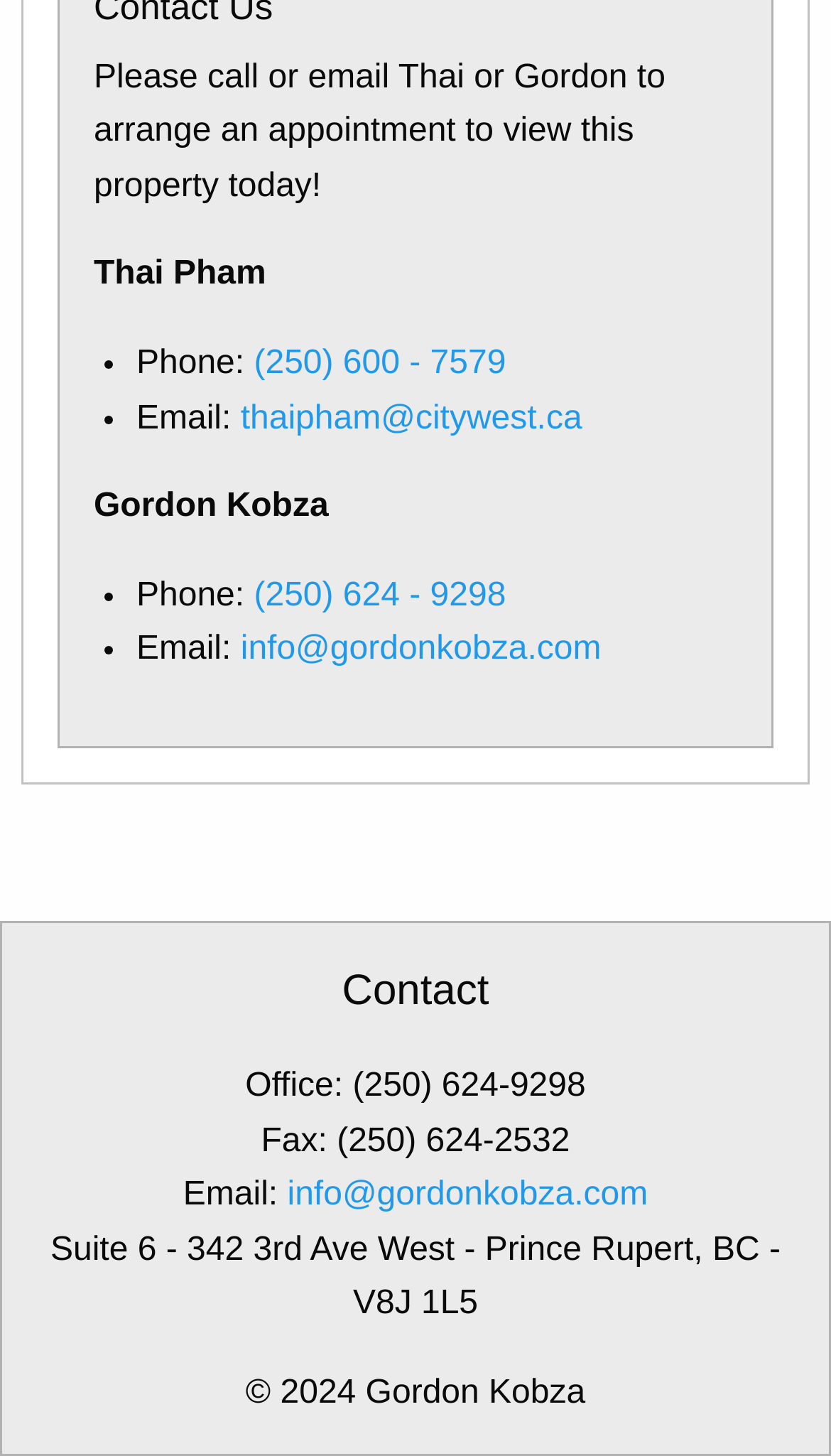Bounding box coordinates are given in the format (top-left x, top-left y, bottom-right x, bottom-right y). All values should be floating point numbers between 0 and 1. Provide the bounding box coordinate for the UI element described as: info@gordonkobza.com

[0.346, 0.808, 0.78, 0.833]